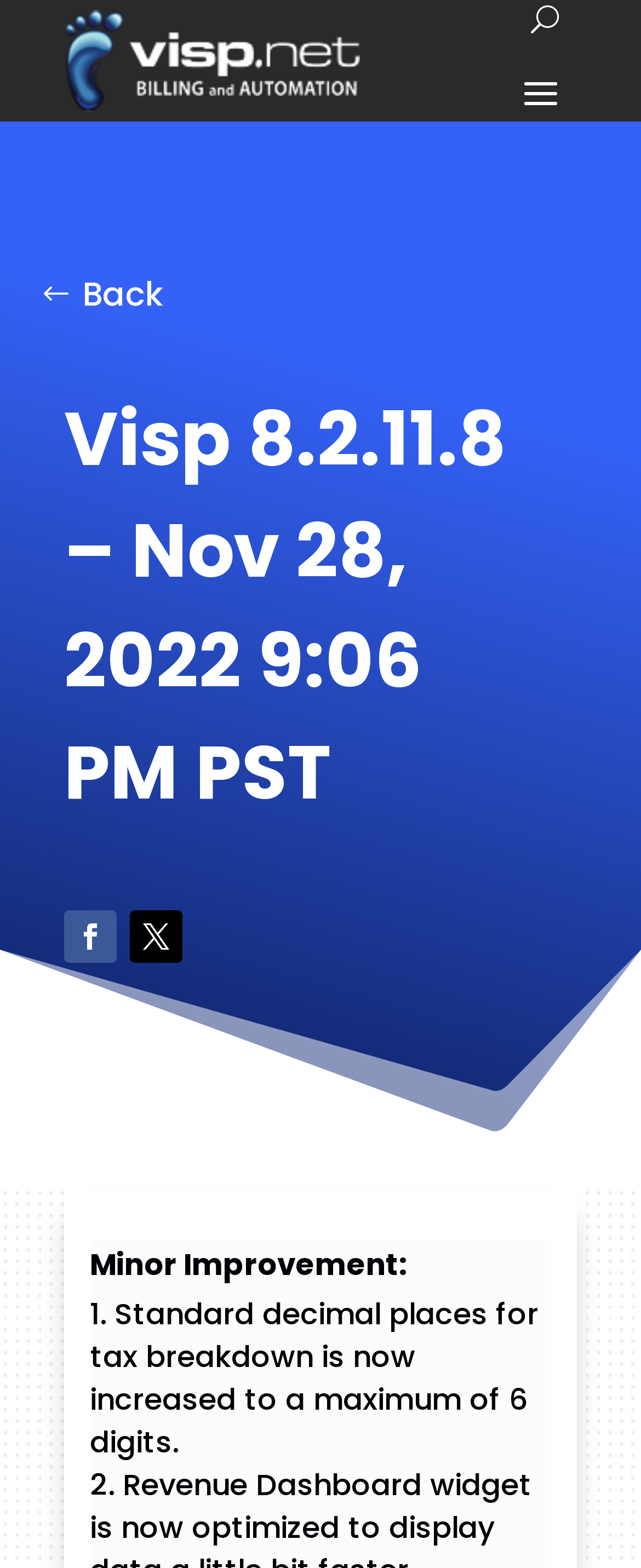Identify the bounding box coordinates for the UI element described as: "Follow". The coordinates should be provided as four floats between 0 and 1: [left, top, right, bottom].

[0.203, 0.581, 0.285, 0.614]